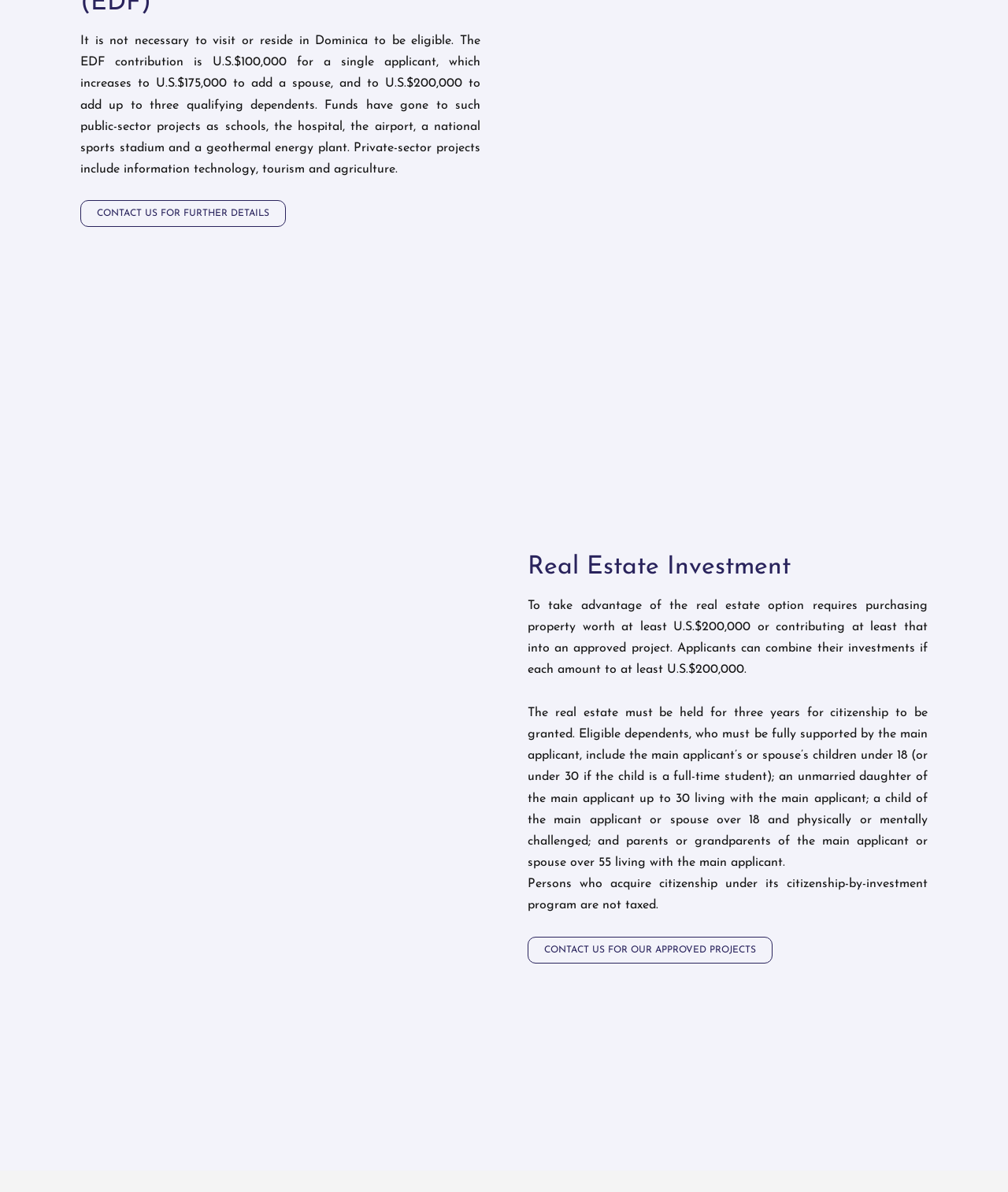What type of projects have received funds from the EDF contribution?
Could you give a comprehensive explanation in response to this question?

The text mentions that funds have gone to public-sector projects such as schools, the hospital, the airport, a national sports stadium, and a geothermal energy plant, as well as private-sector projects including information technology, tourism, and agriculture.